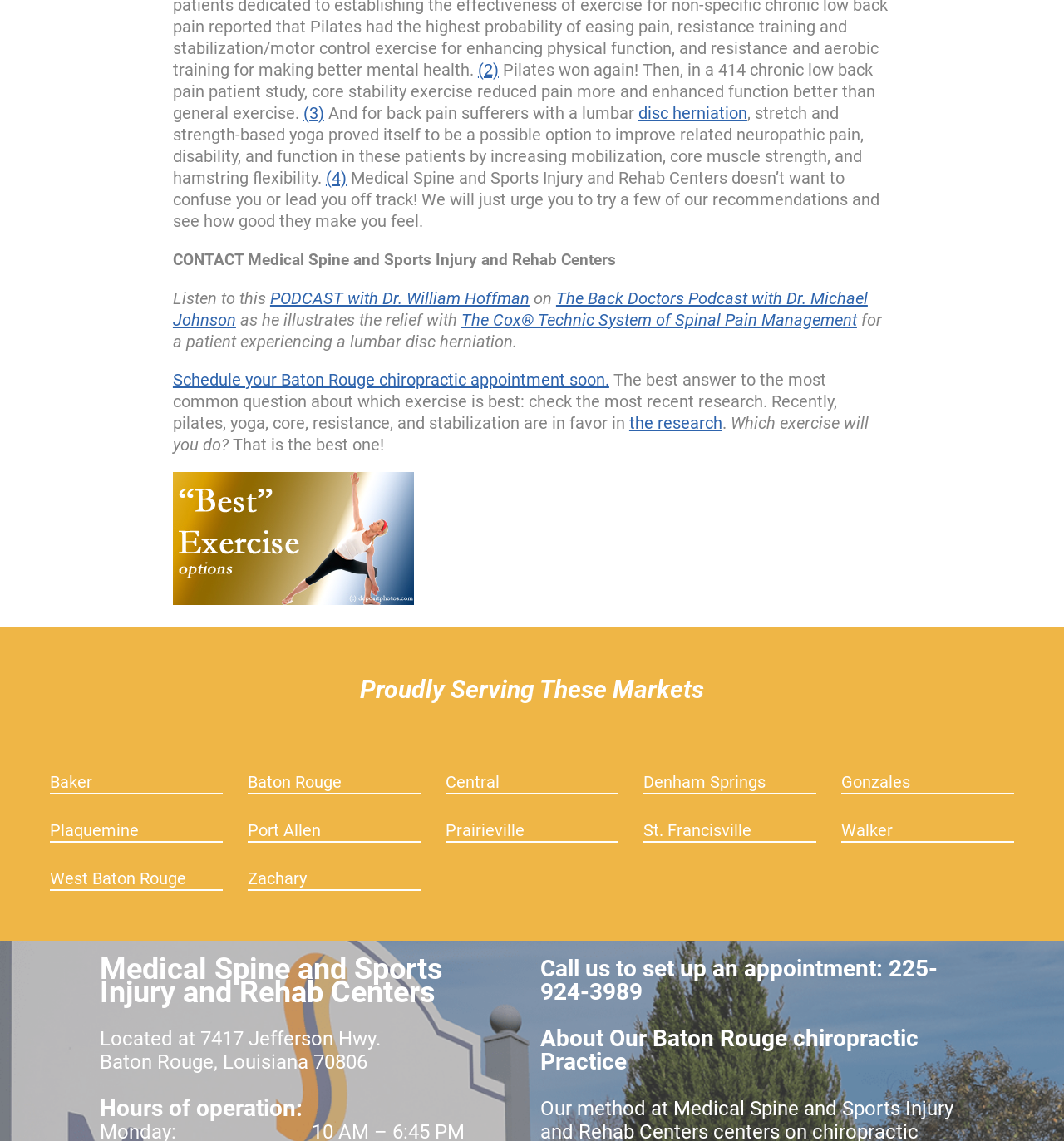What markets does the medical center serve?
Utilize the image to construct a detailed and well-explained answer.

I found the markets served by the medical center by looking at the links with IDs 413-424, which contain the text 'Baker', 'Baton Rouge', 'Central', and other market names. These links are likely to be the markets served by the medical center since they are displayed together and contain geographic locations.